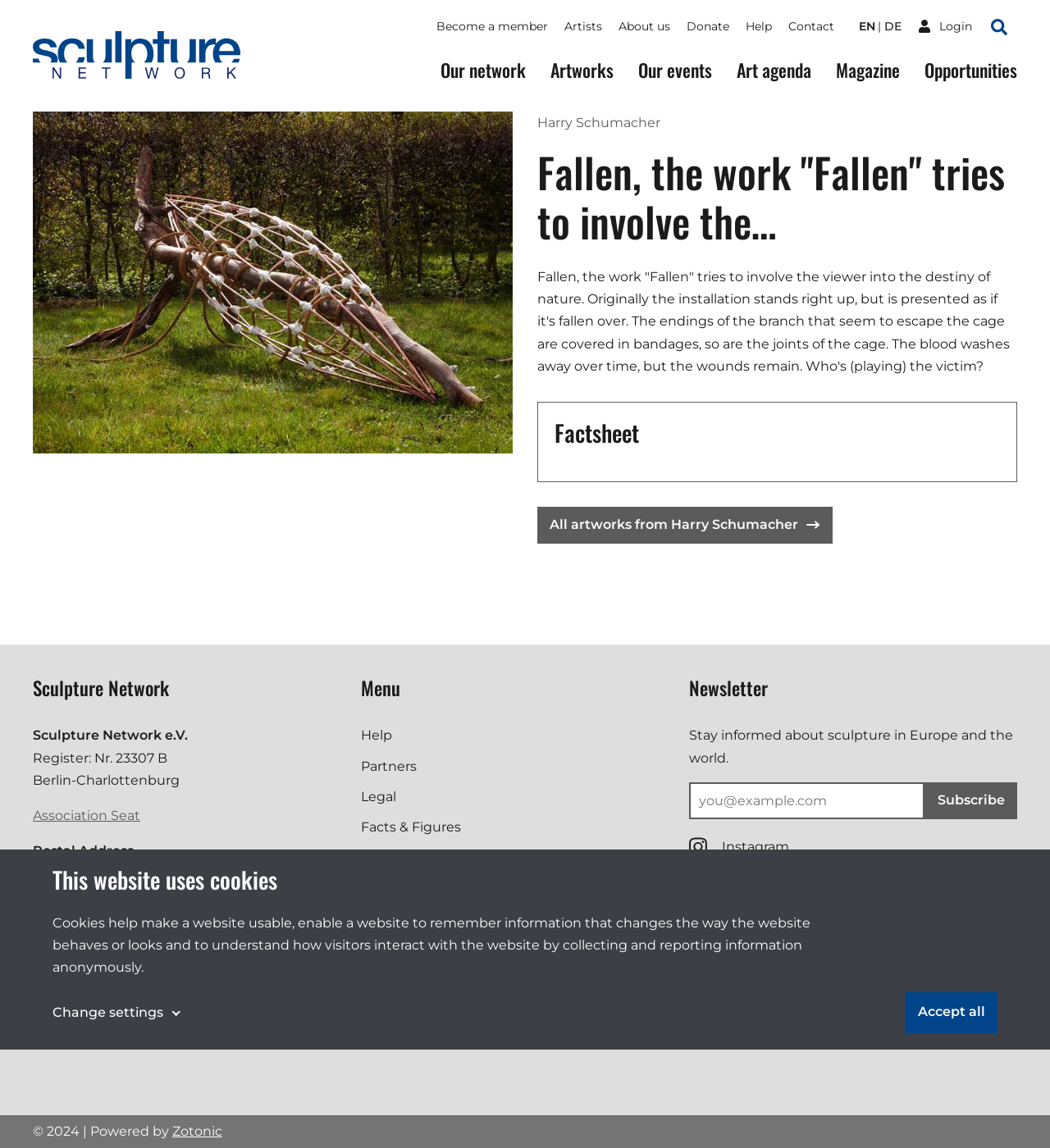What is the name of the artist?
Deliver a detailed and extensive answer to the question.

I found the answer by looking at the section that describes the artwork 'Fallen', where it mentions the artist's name as Harry Schumacher.